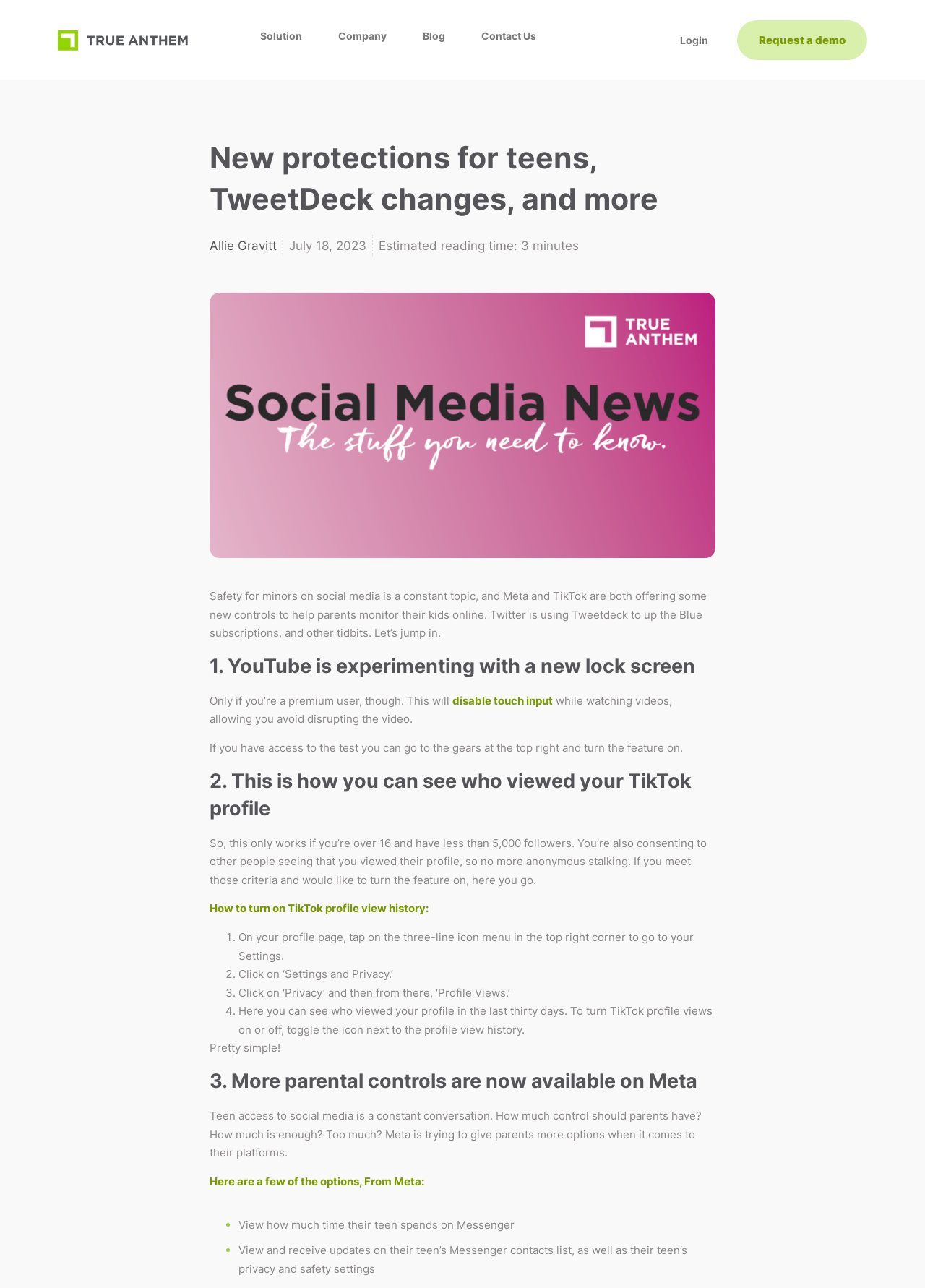Answer the following query concisely with a single word or phrase:
What is the topic of the news article?

Meta and TikTok